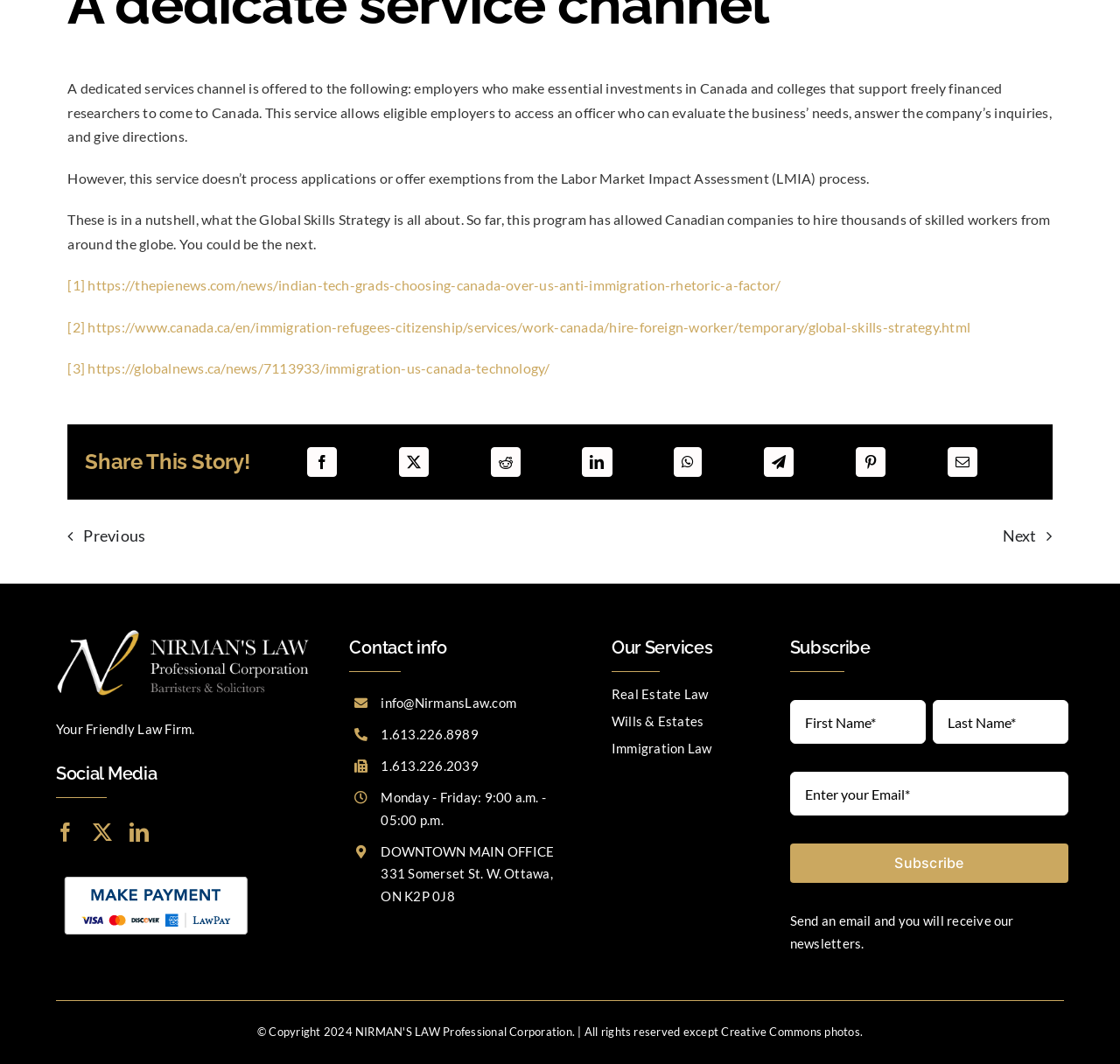Determine the bounding box coordinates for the clickable element to execute this instruction: "Click the 'Next' button to view more content". Provide the coordinates as four float numbers between 0 and 1, i.e., [left, top, right, bottom].

[0.895, 0.494, 0.94, 0.512]